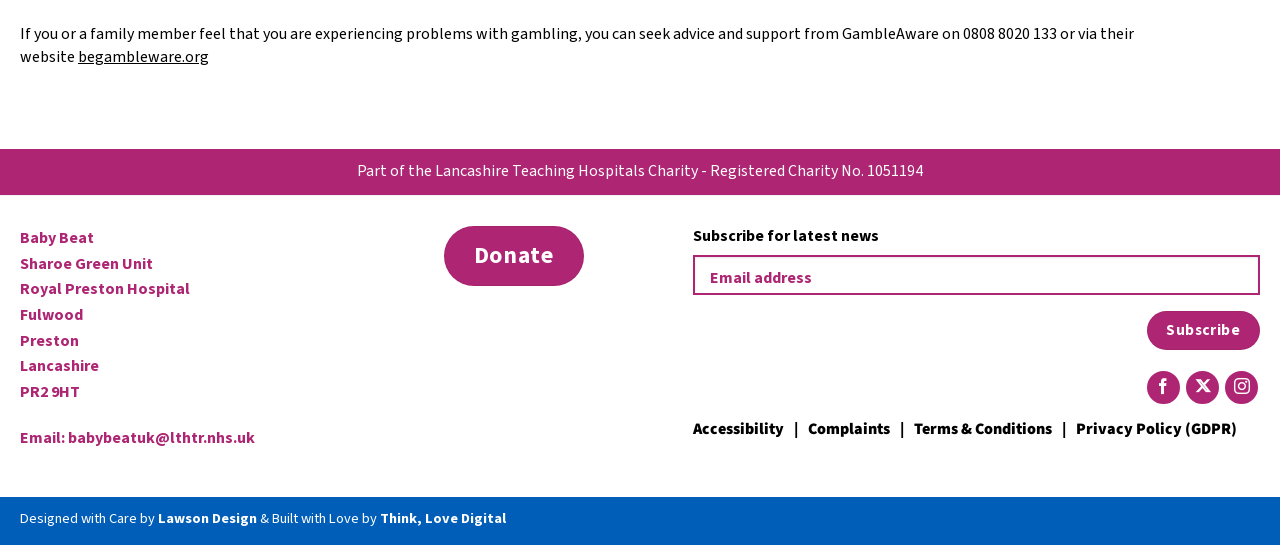Respond to the following query with just one word or a short phrase: 
What is the name of the hospital mentioned on the webpage?

Royal Preston Hospital